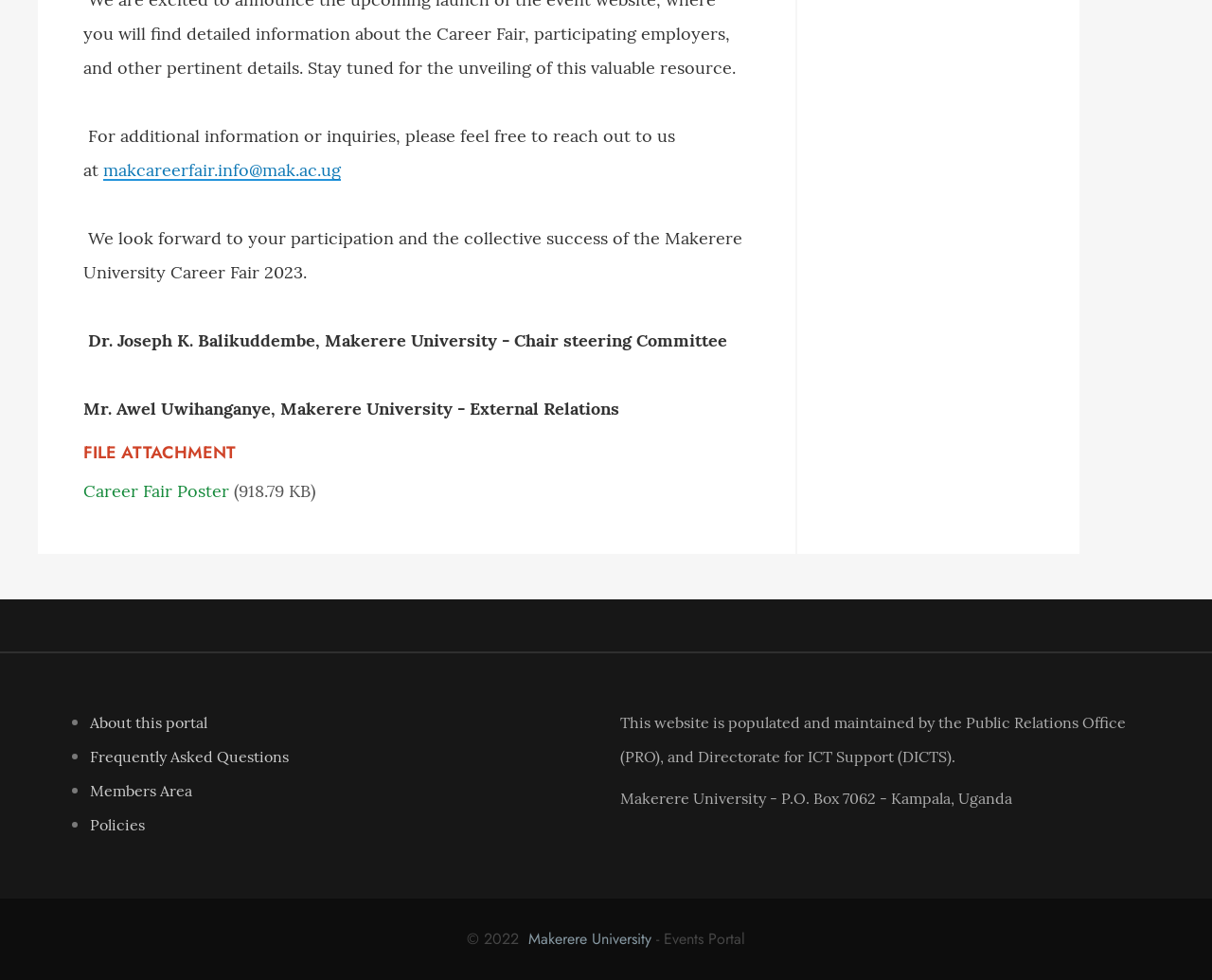Find the bounding box of the web element that fits this description: "Policies".

[0.074, 0.832, 0.12, 0.851]